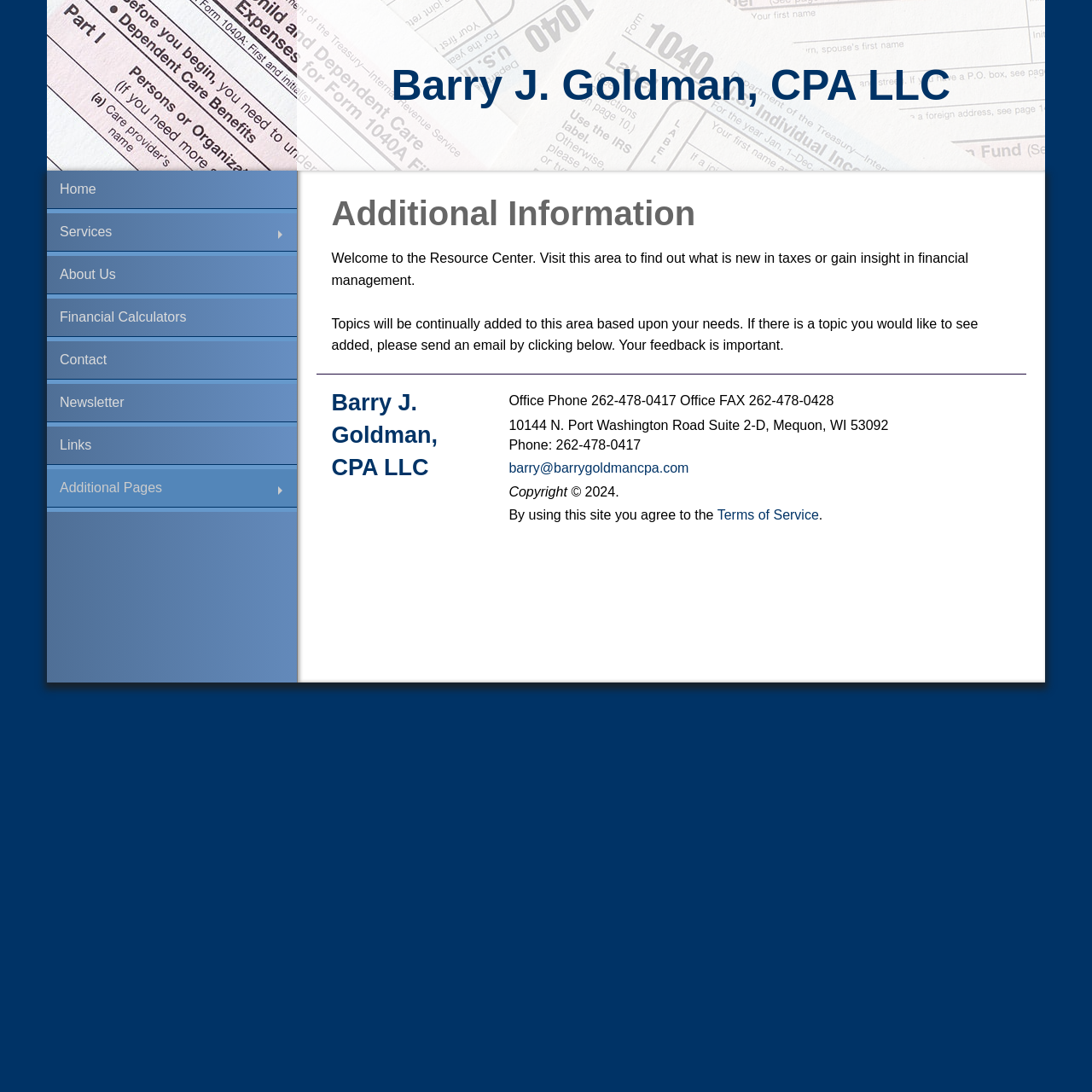Could you find the bounding box coordinates of the clickable area to complete this instruction: "Click Terms of Service"?

[0.657, 0.465, 0.75, 0.478]